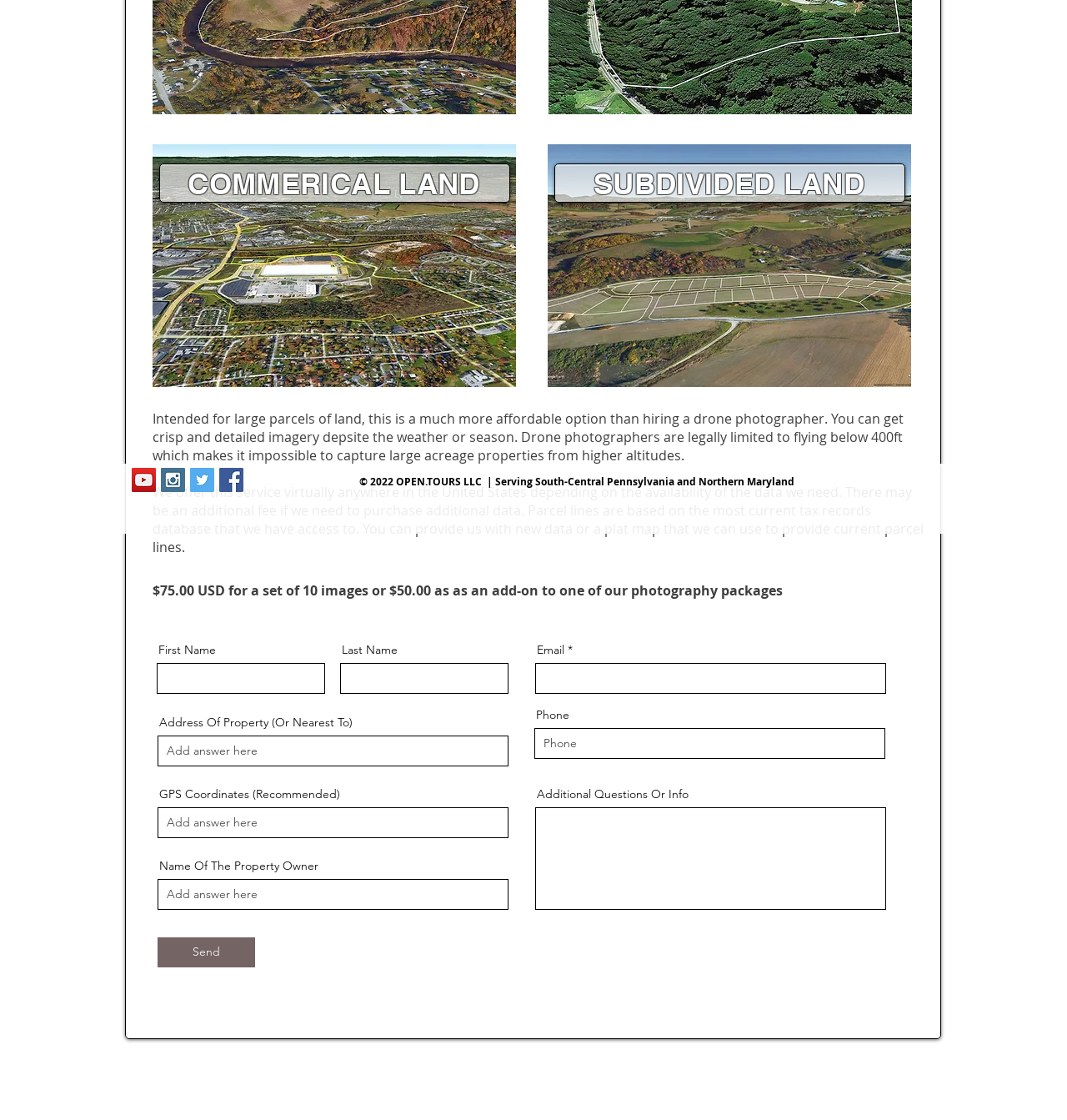Determine the bounding box for the described HTML element: "Send". Ensure the coordinates are four float numbers between 0 and 1 in the format [left, top, right, bottom].

[0.148, 0.837, 0.239, 0.864]